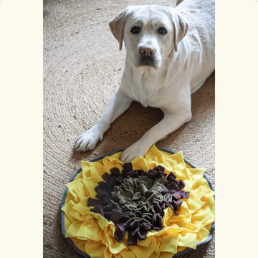What behavior does the snuffle mat encourage in dogs?
Examine the image closely and answer the question with as much detail as possible.

The caption explains that the snuffle mat is designed to encourage natural foraging behaviors in dogs, which helps to keep them mentally active and entertained.